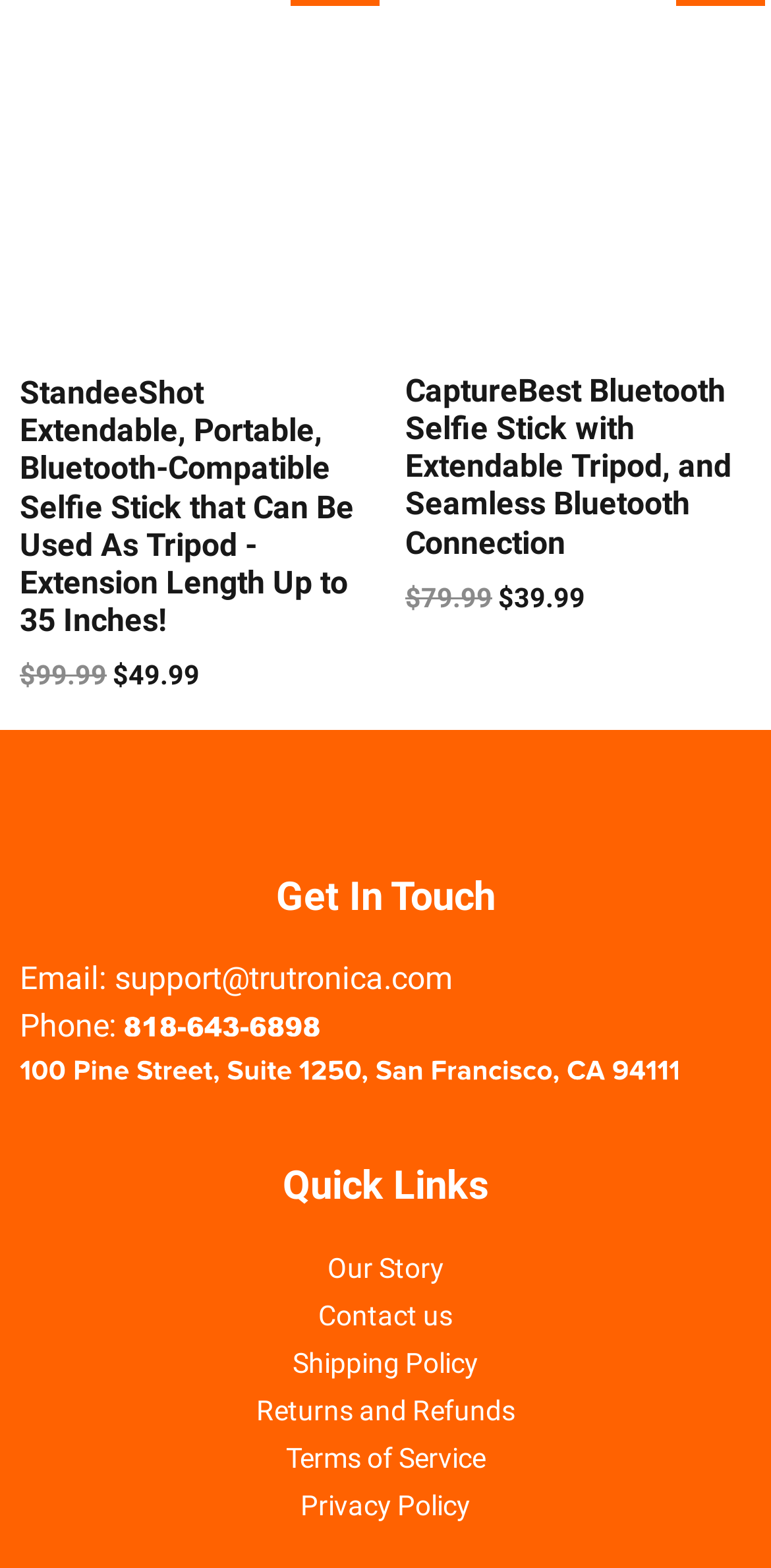Please find the bounding box coordinates (top-left x, top-left y, bottom-right x, bottom-right y) in the screenshot for the UI element described as follows: Contact us

[0.413, 0.829, 0.587, 0.849]